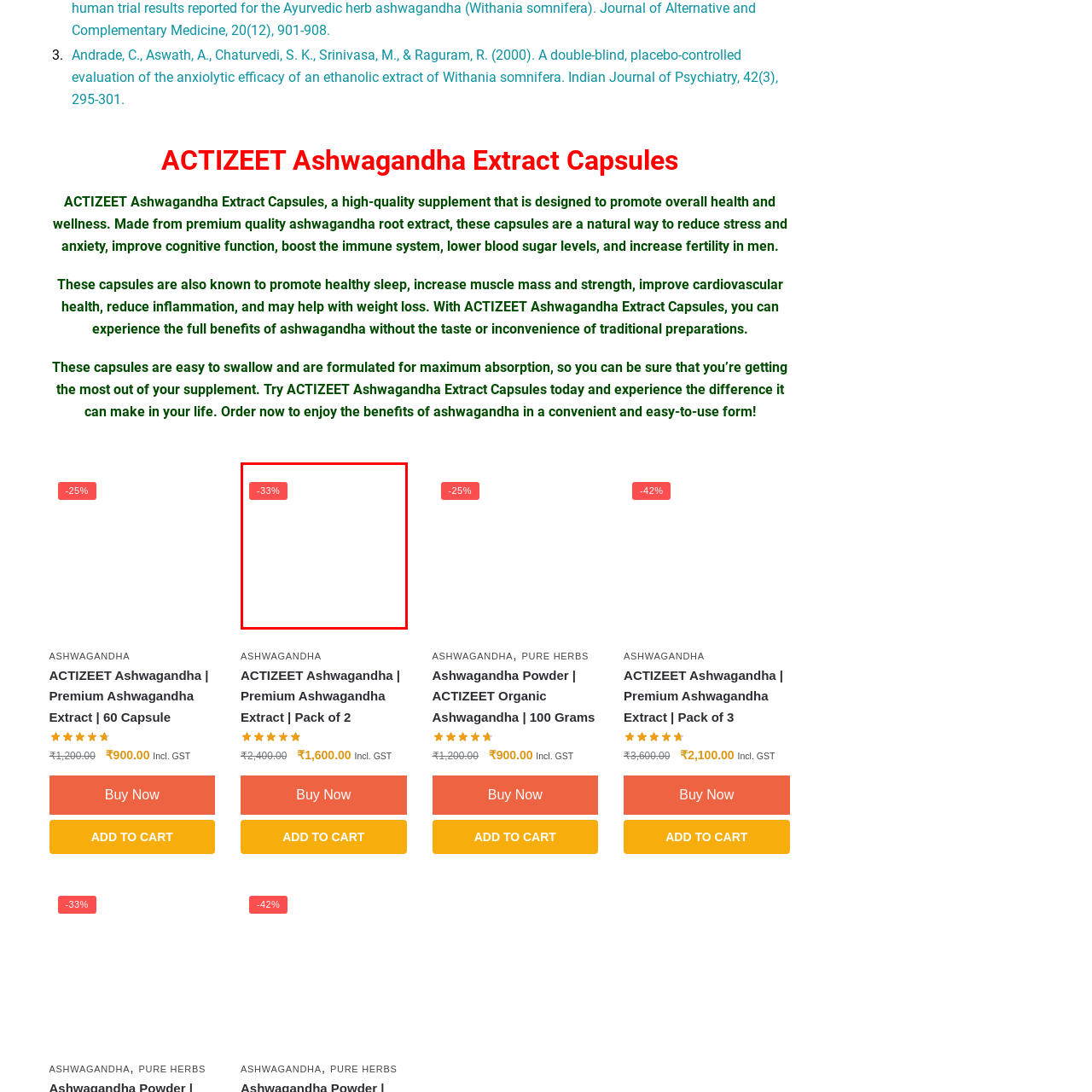What is the associated product line?
Please carefully analyze the image highlighted by the red bounding box and give a thorough response based on the visual information contained within that section.

The discount badge is likely related to the ACTIZEET Ashwagandha product line, which includes various supplements made from ashwagandha, known for benefits such as reducing stress and enhancing overall wellness.